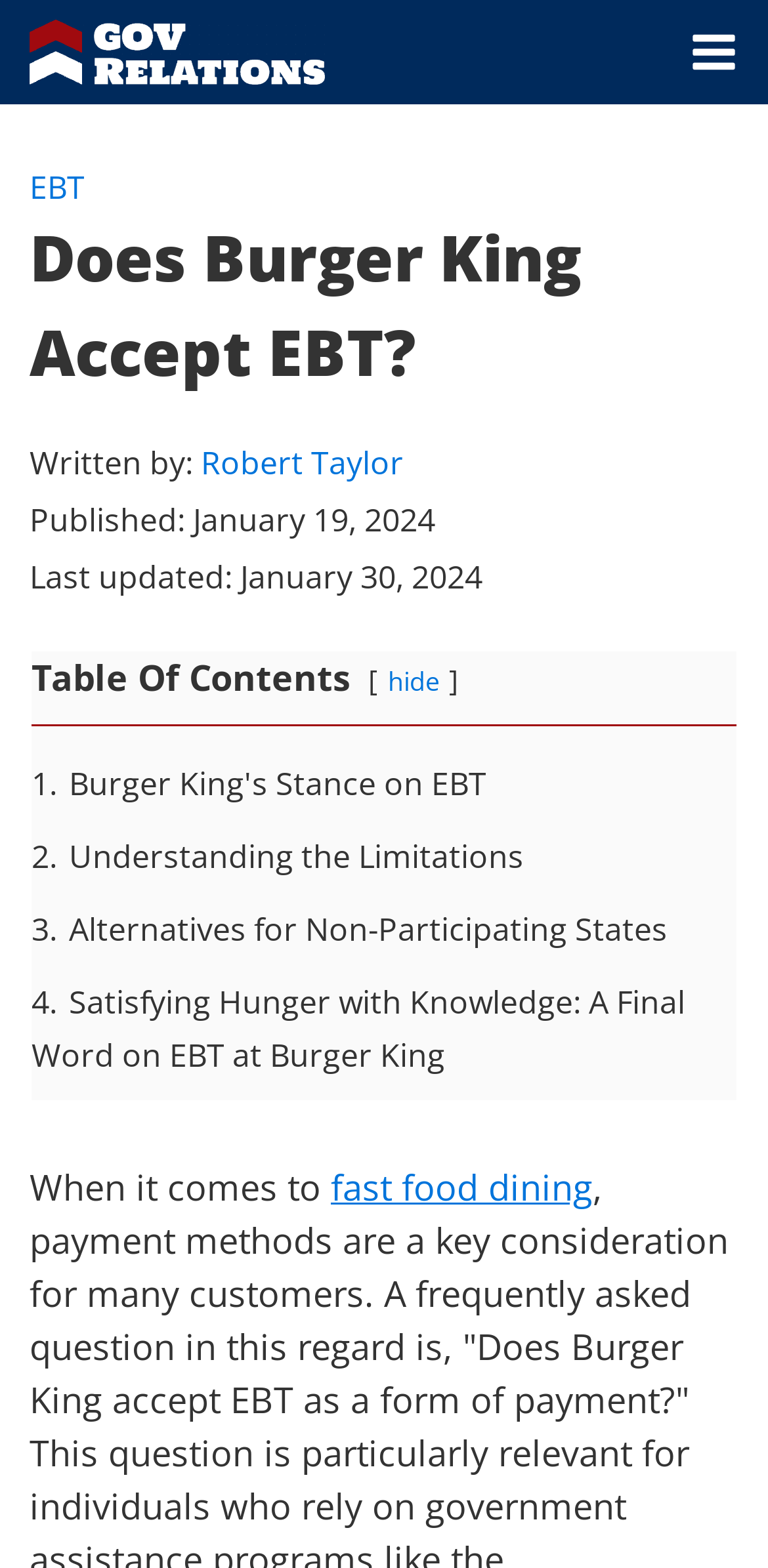How many sections are in the article?
Please analyze the image and answer the question with as much detail as possible.

I counted the number of link elements under the table of contents, which represent the different sections of the article. There are four link elements, indicating that the article has four sections.